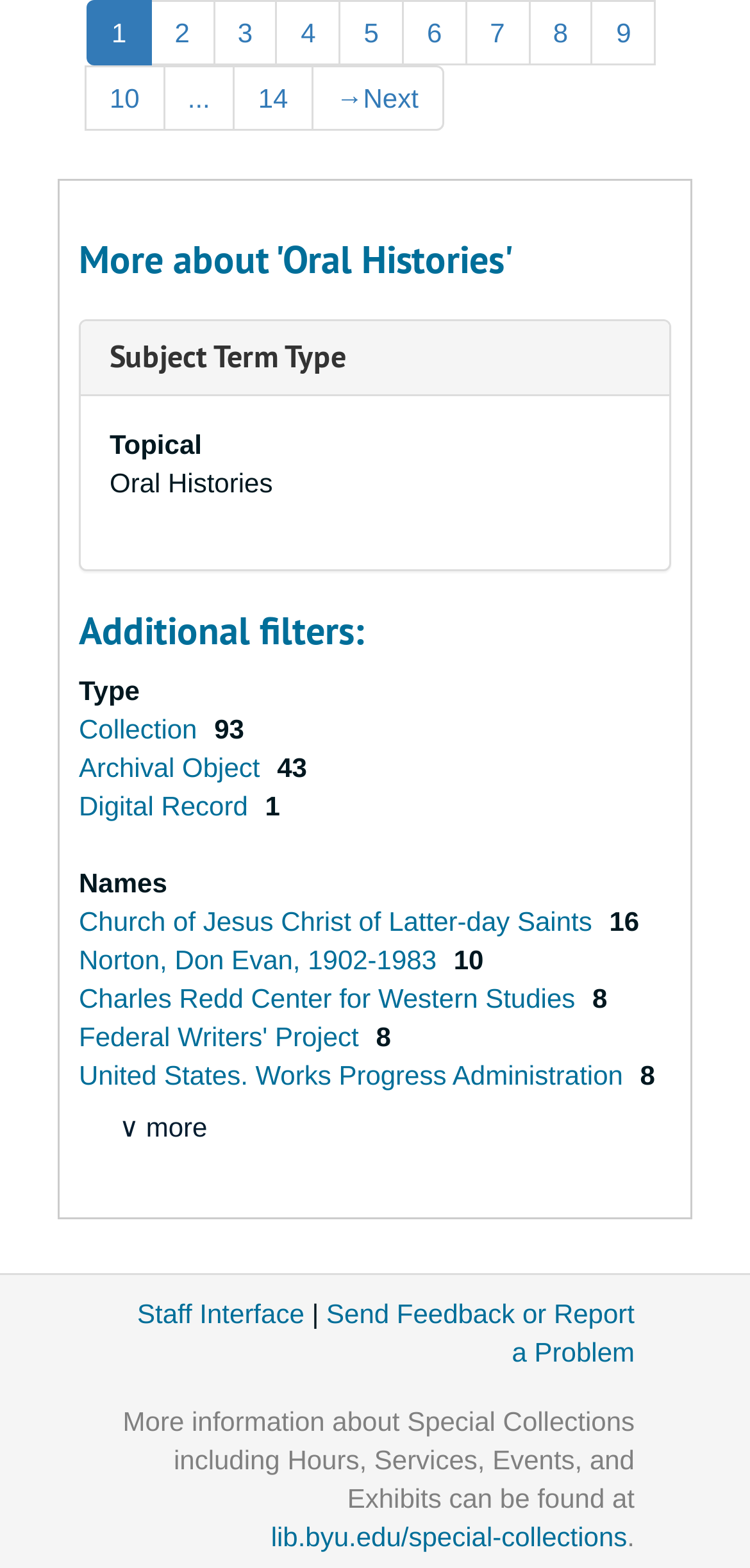Please provide a brief answer to the following inquiry using a single word or phrase:
What is the name of the last filter?

Names